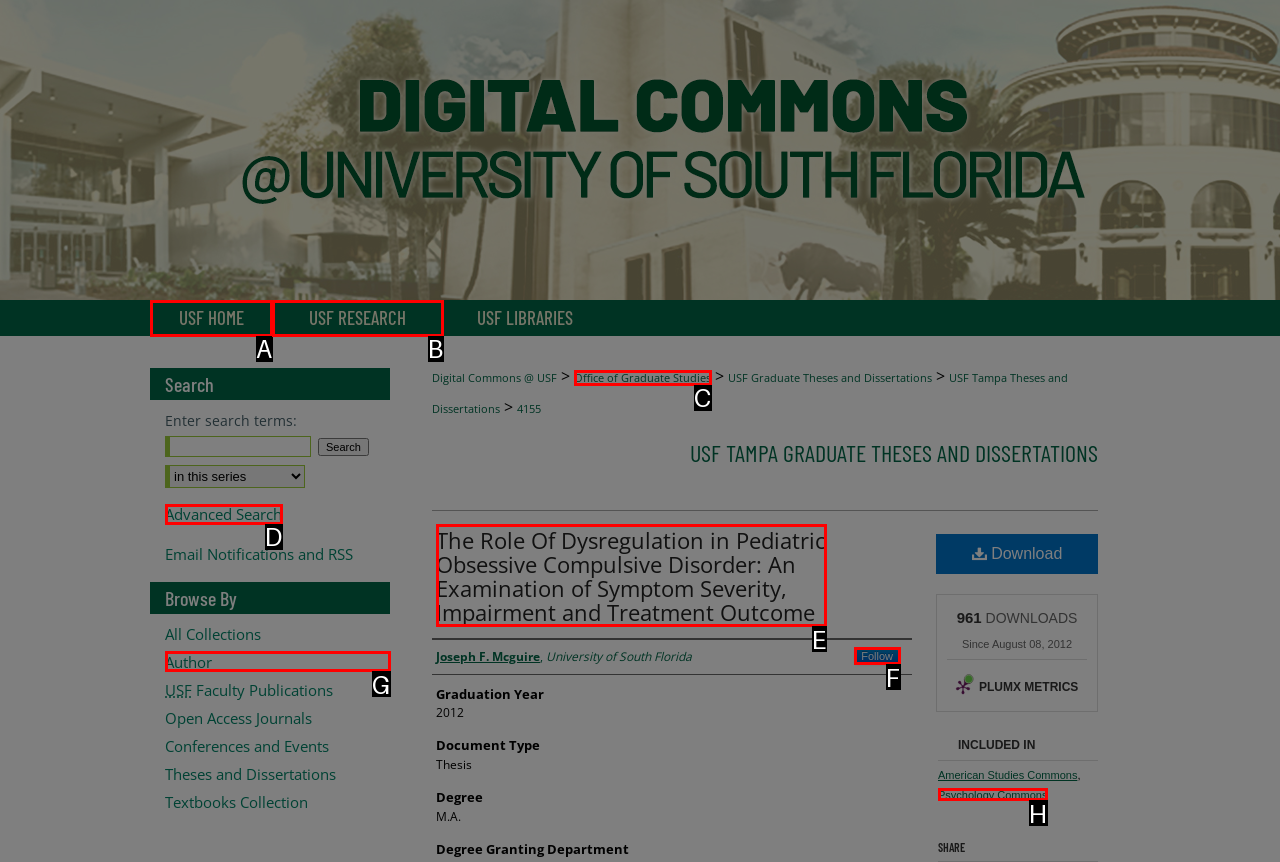Using the element description: USF Research, select the HTML element that matches best. Answer with the letter of your choice.

B